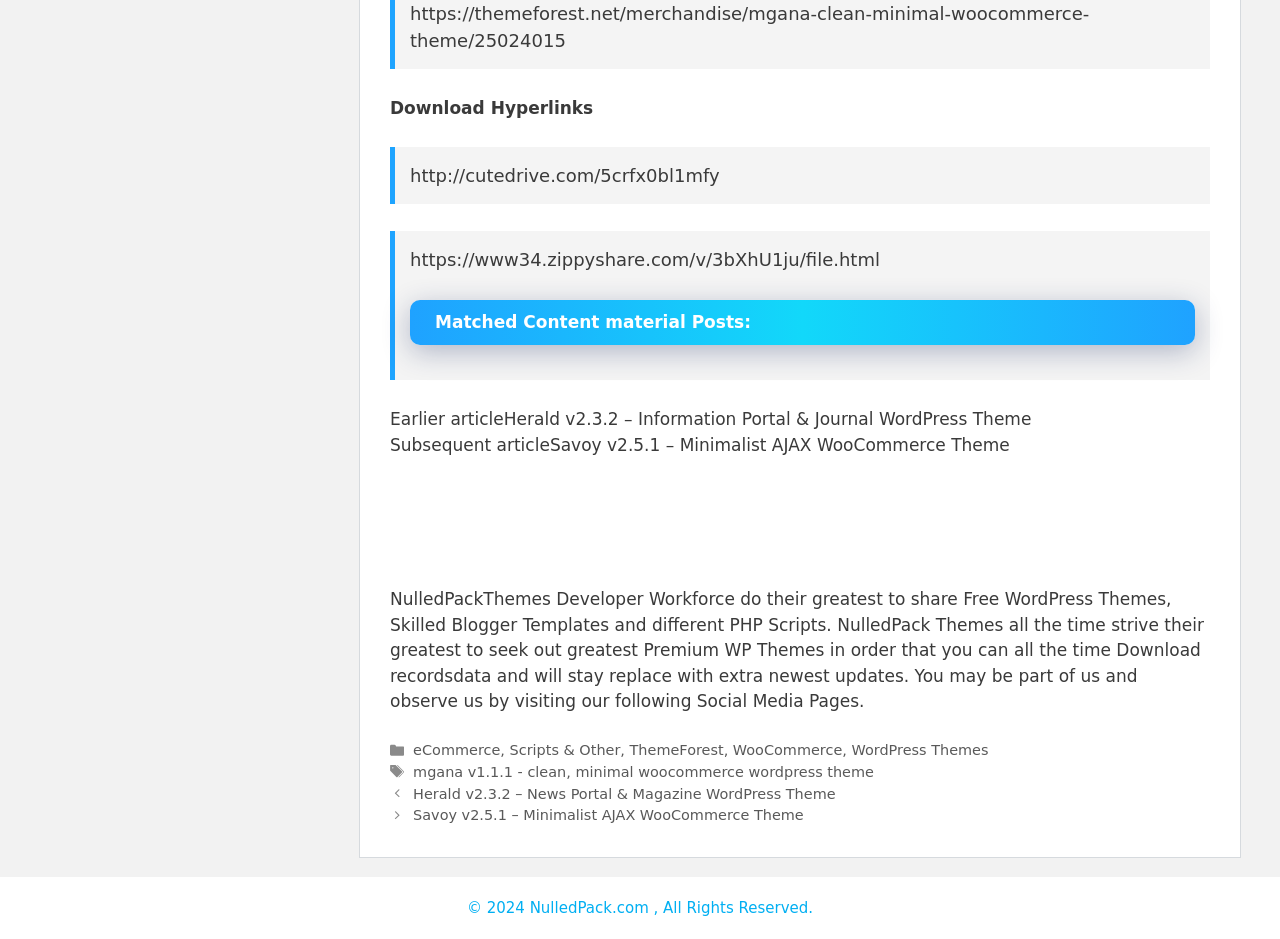Provide the bounding box coordinates of the UI element that matches the description: "mgana v1.1.1 - clean".

[0.323, 0.814, 0.442, 0.831]